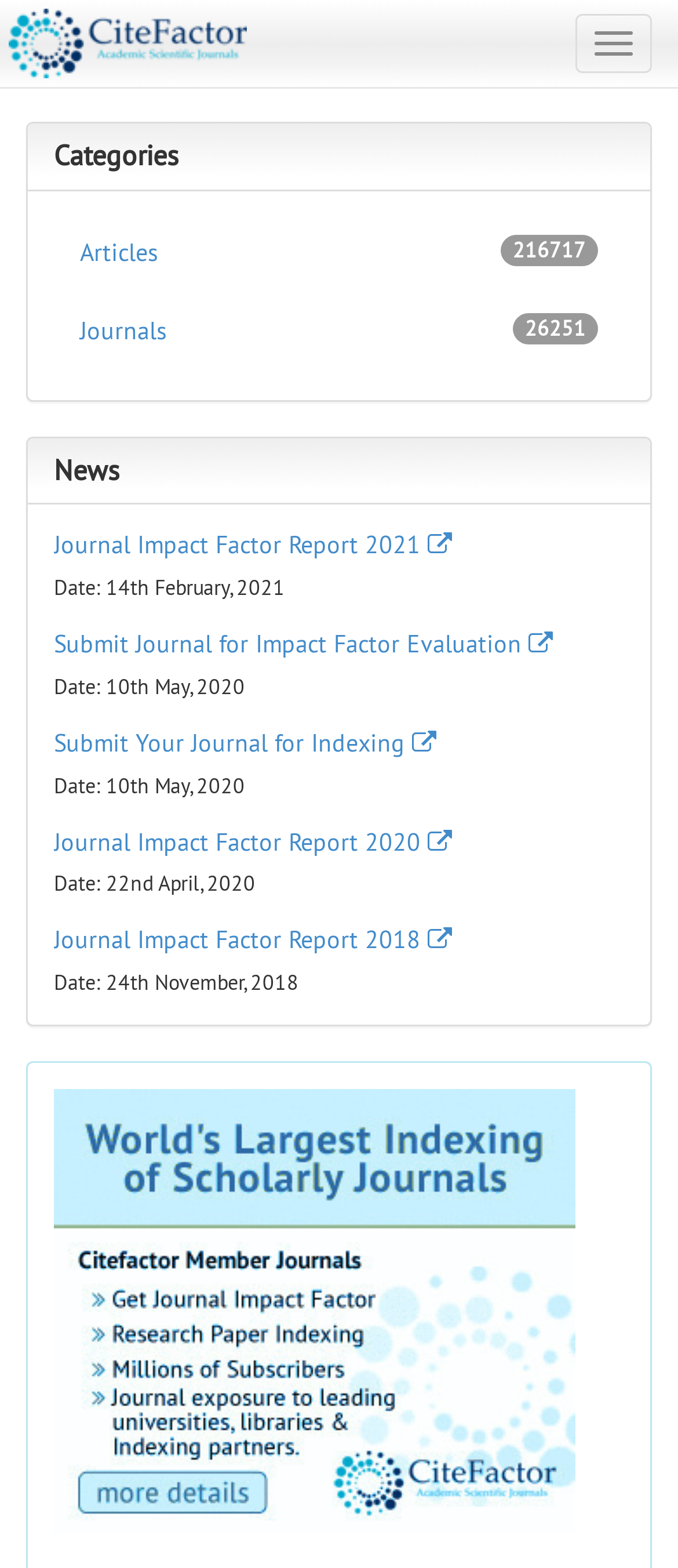What is the purpose of the 'Submit Journal for Impact Factor Evaluation' link?
Respond to the question with a well-detailed and thorough answer.

The link 'Submit Journal for Impact Factor Evaluation' is provided under the 'News' heading, suggesting that it is a call to action for journal publishers or authors to submit their journals for evaluation. The presence of this link implies that the website provides a service for evaluating the impact factor of journals.